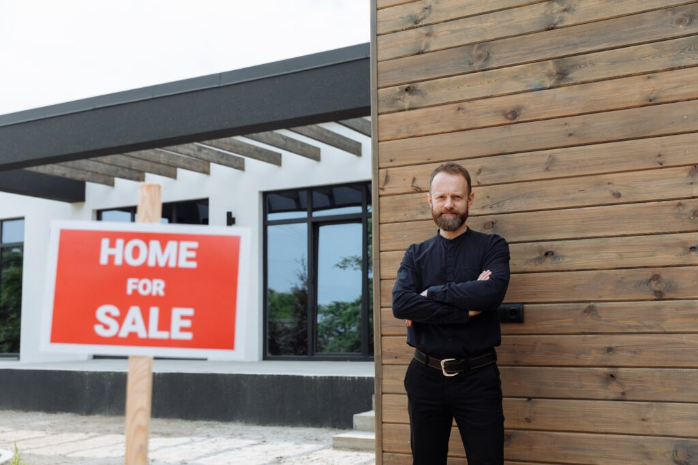What type of design is featured in the backdrop?
Answer the question with a single word or phrase by looking at the picture.

Contemporary design